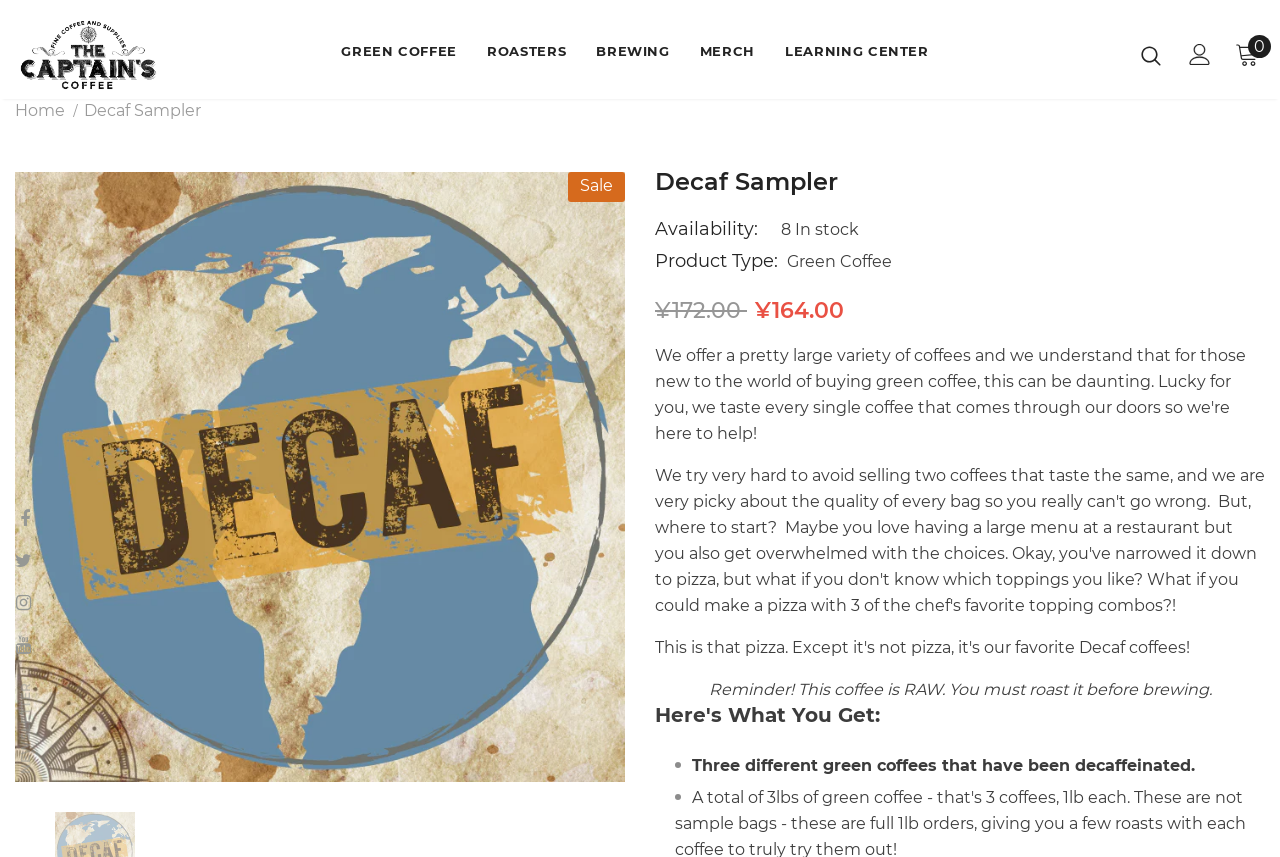Point out the bounding box coordinates of the section to click in order to follow this instruction: "check CD reviews A-C".

None